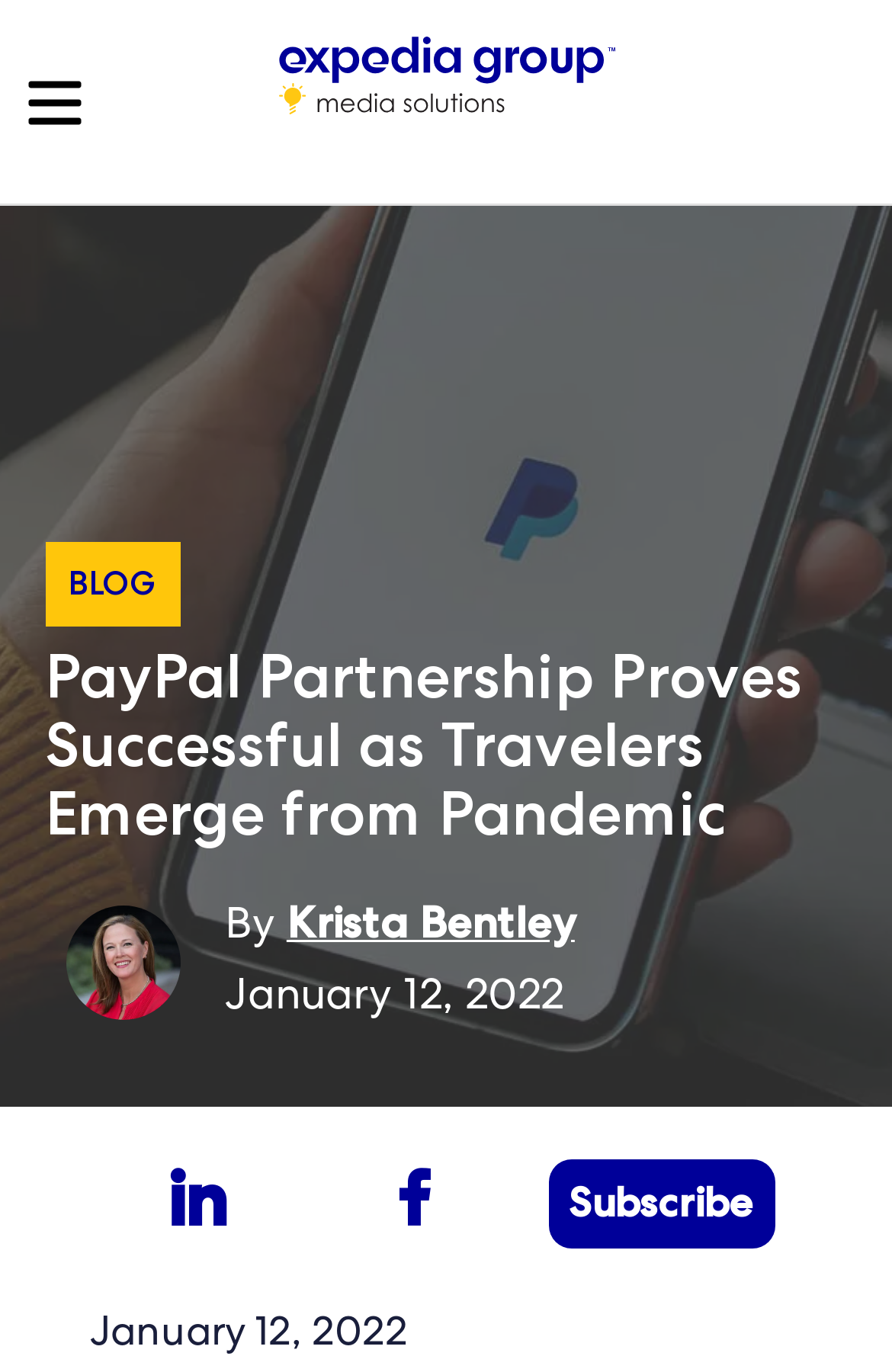Using the details from the image, please elaborate on the following question: Is the menu button expanded?

I checked the state of the menu button and found that it is not expanded, as indicated by the 'expanded: False' property.